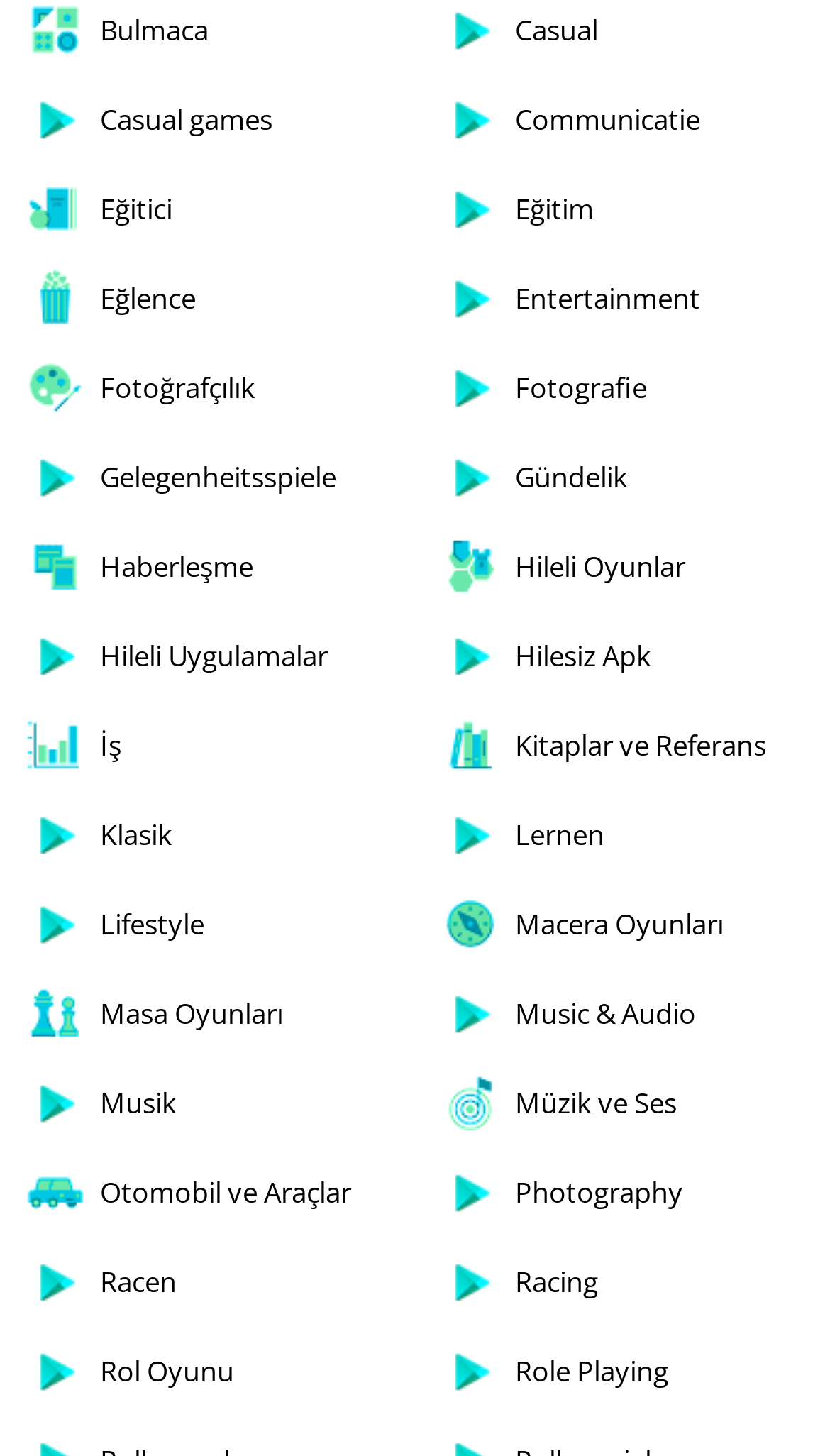Answer the question in a single word or phrase:
What type of links are on the webpage?

Category links